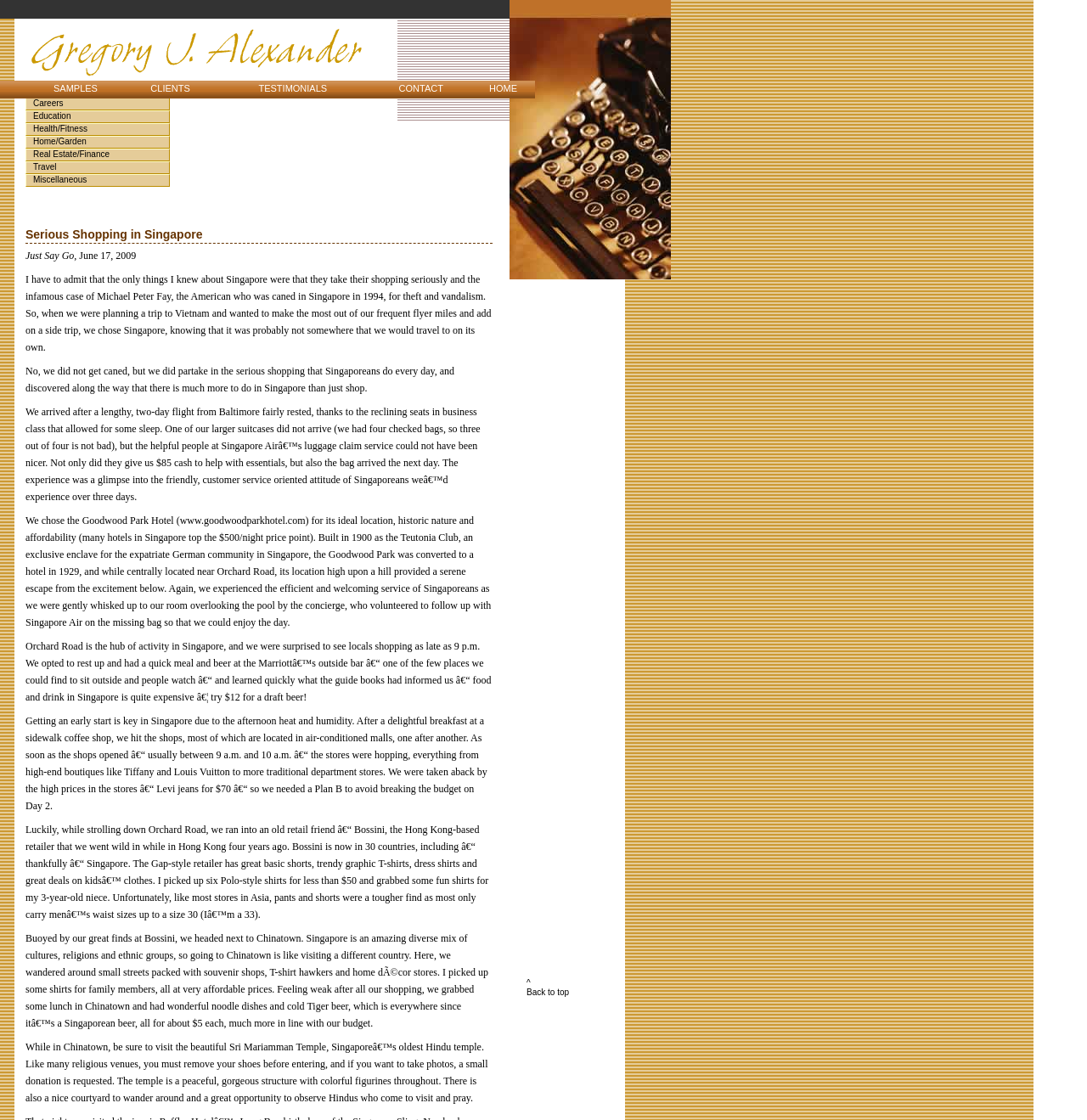Kindly determine the bounding box coordinates for the clickable area to achieve the given instruction: "Click on Careers".

[0.03, 0.088, 0.058, 0.096]